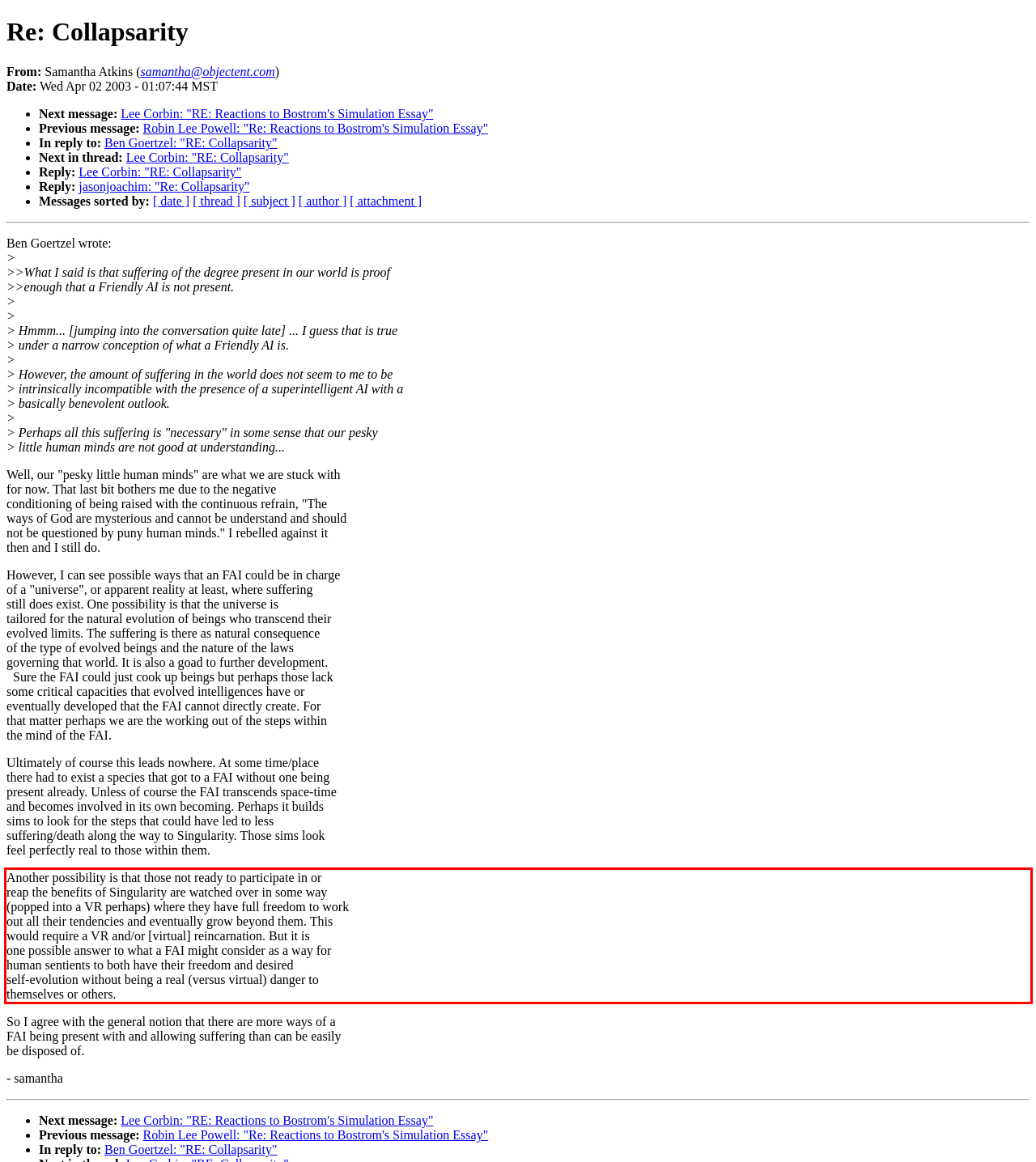You have a screenshot of a webpage where a UI element is enclosed in a red rectangle. Perform OCR to capture the text inside this red rectangle.

Another possibility is that those not ready to participate in or reap the benefits of Singularity are watched over in some way (popped into a VR perhaps) where they have full freedom to work out all their tendencies and eventually grow beyond them. This would require a VR and/or [virtual] reincarnation. But it is one possible answer to what a FAI might consider as a way for human sentients to both have their freedom and desired self-evolution without being a real (versus virtual) danger to themselves or others.